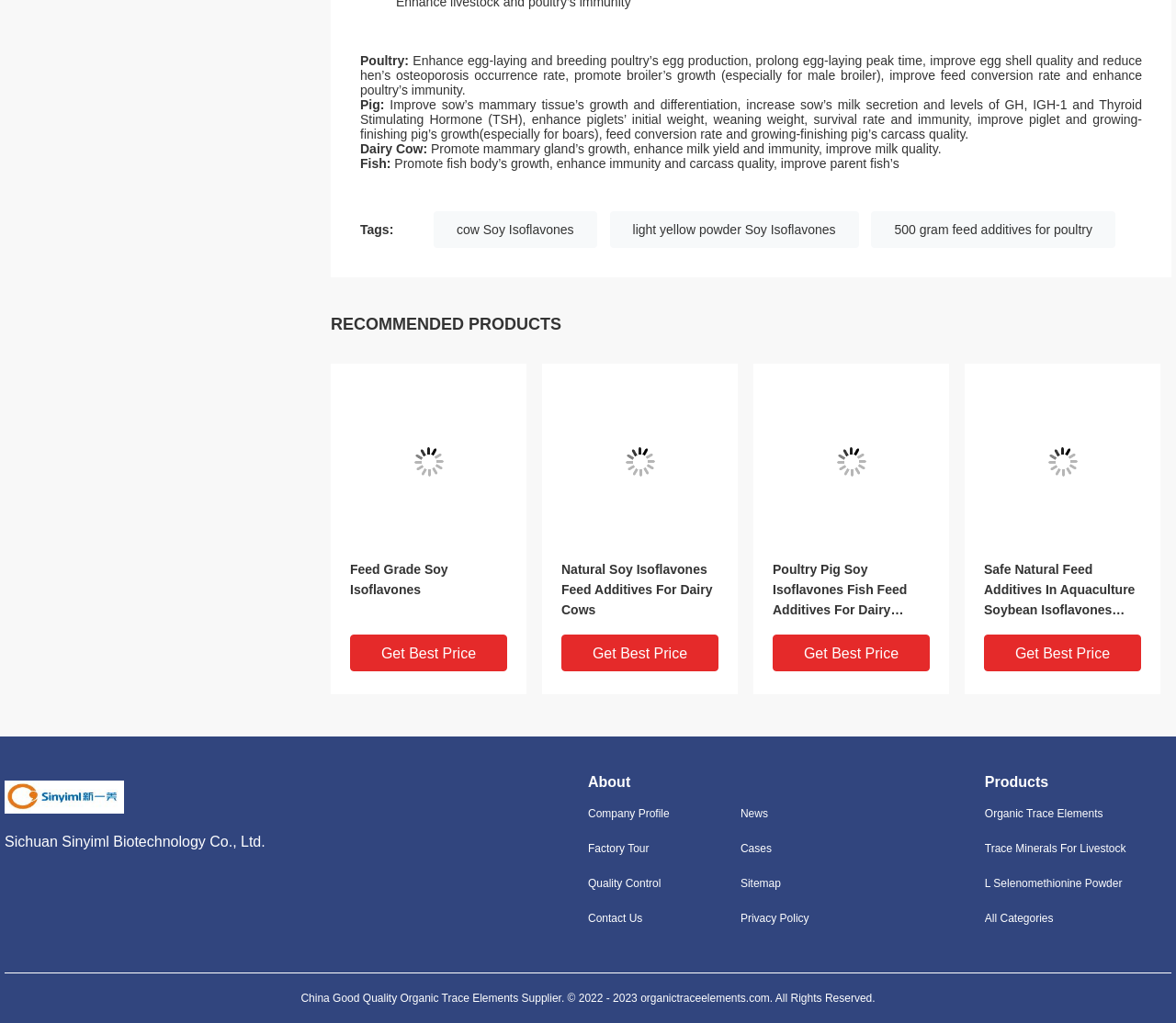Please identify the bounding box coordinates of the clickable area that will allow you to execute the instruction: "Browse 'Organic Trace Elements' products".

[0.837, 0.787, 0.996, 0.803]